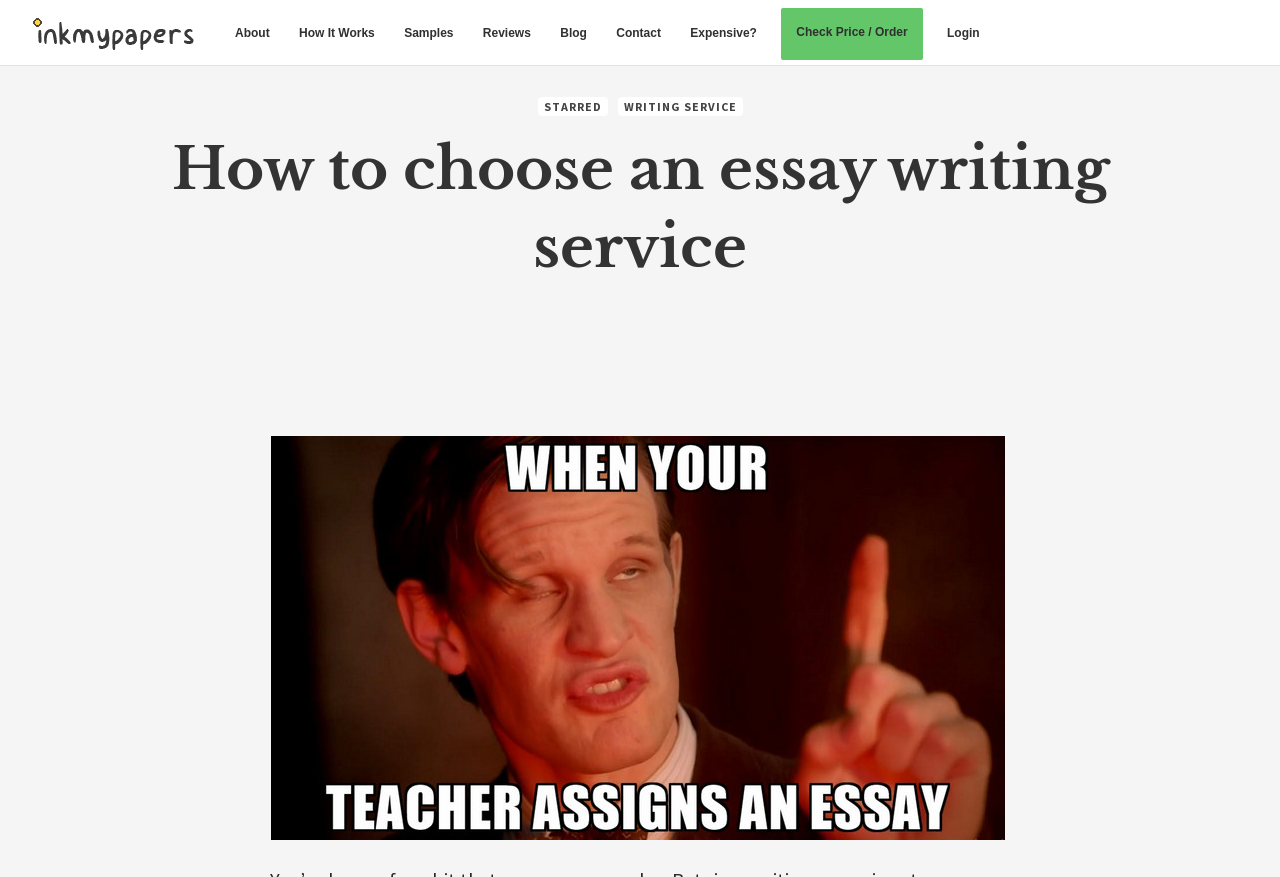What is the name of the website?
Using the visual information, reply with a single word or short phrase.

Ink My Papers